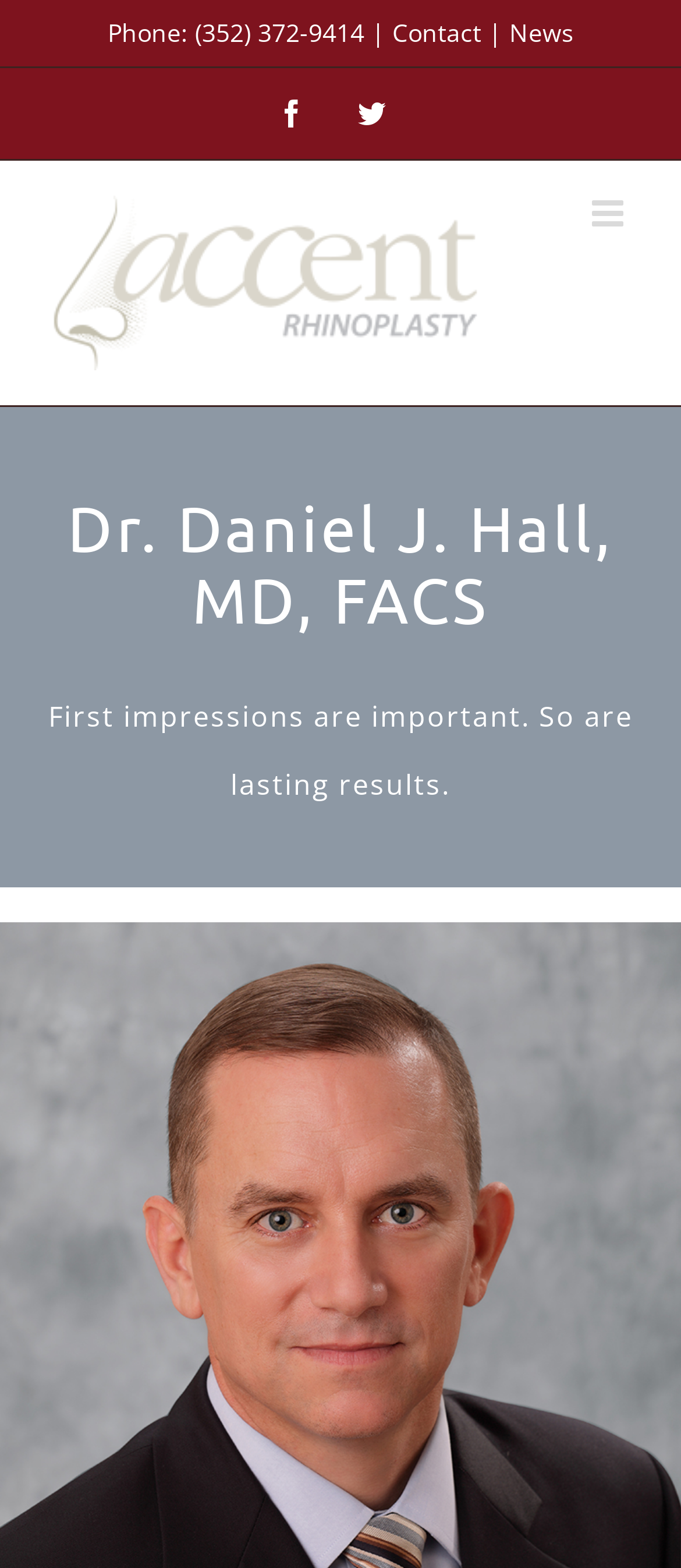Detail the various sections and features of the webpage.

The webpage is about Dr. Daniel Hall, a rhinoplasty specialist with extensive experience in Gainesville plastic surgery and revision facial cosmetic surgery. 

At the top left of the page, there is a logo of "Rhinoplasty in Gainesville and North Florida" with a link to the homepage. Below the logo, there is a navigation menu with links to "News" and "Contact" on the top right. 

On the top center, there is a phone number "(352) 372-9414" with a "Phone:" label and a "Contact" link next to it. 

Social media links to Facebook and Twitter are positioned at the top center, slightly below the phone number. 

The main content of the page starts with a heading "Dr. Daniel J. Hall, MD, FACS" at the top center. Below the heading, there is a paragraph of text that reads "First impressions are important. So are lasting results." 

At the bottom right of the page, there is a "Go to Top" link with an upward arrow icon.